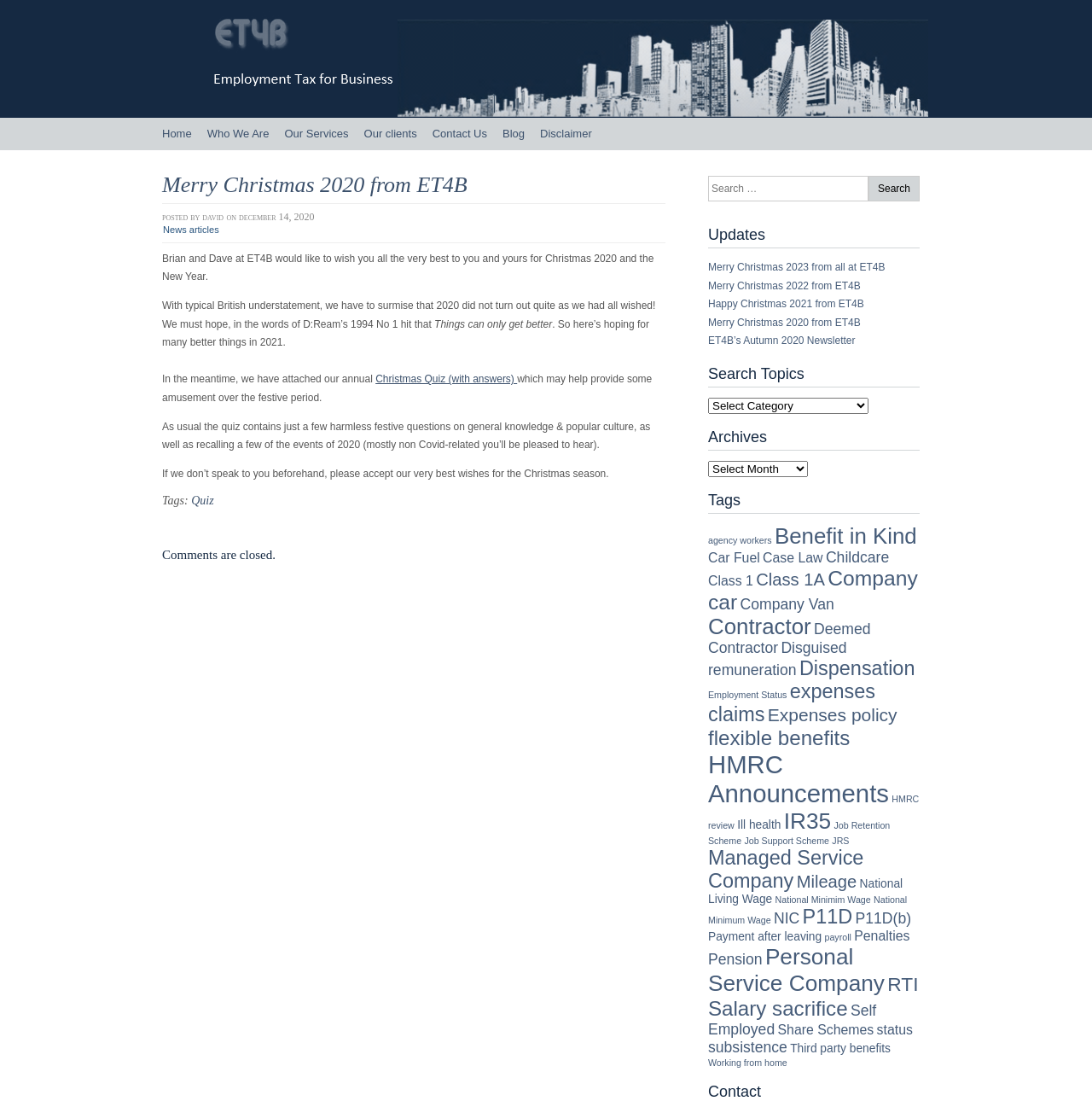Please determine the bounding box of the UI element that matches this description: Merry Christmas 2022 from ET4B. The coordinates should be given as (top-left x, top-left y, bottom-right x, bottom-right y), with all values between 0 and 1.

[0.648, 0.254, 0.788, 0.265]